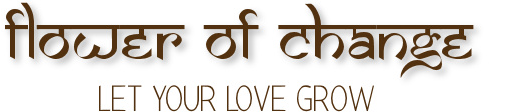What is the essence of the brand associated with the image?
Give a single word or phrase as your answer by examining the image.

Blooming possibilities and heartfelt connections